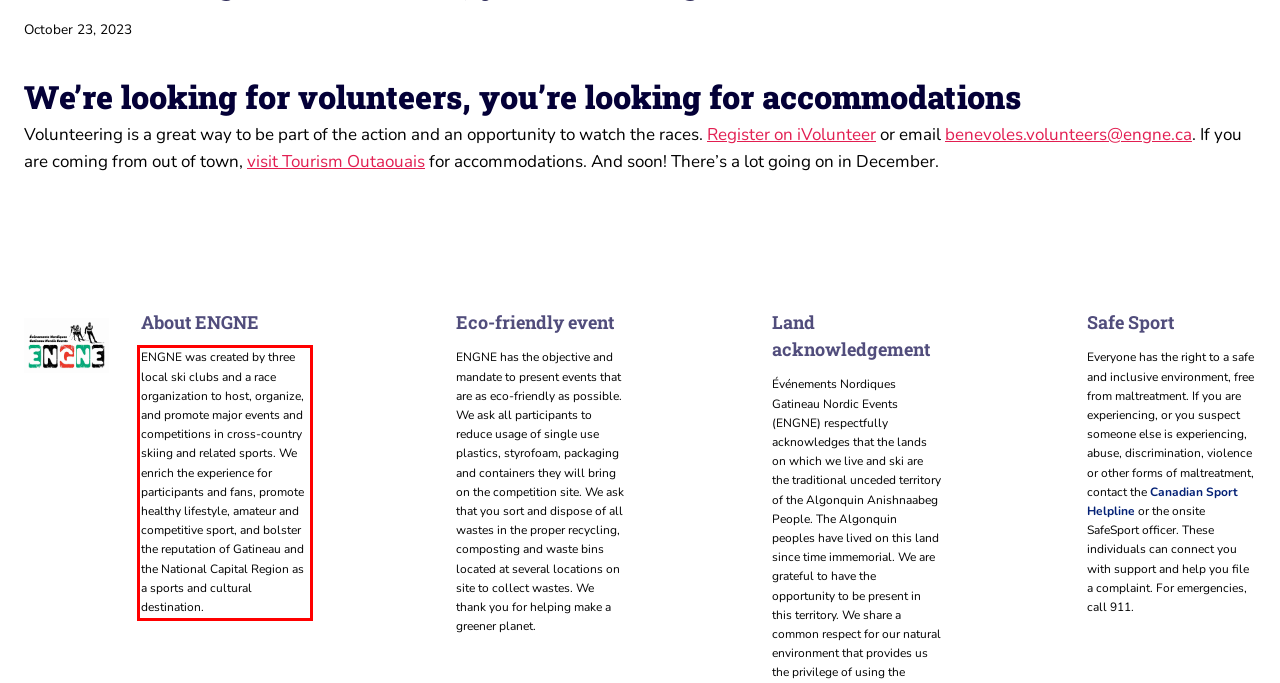Please look at the screenshot provided and find the red bounding box. Extract the text content contained within this bounding box.

ENGNE was created by three local ski clubs and a race organization to host, organize, and promote major events and competitions in cross-country skiing and related sports. We enrich the experience for participants and fans, promote healthy lifestyle, amateur and competitive sport, and bolster the reputation of Gatineau and the National Capital Region as a sports and cultural destination.